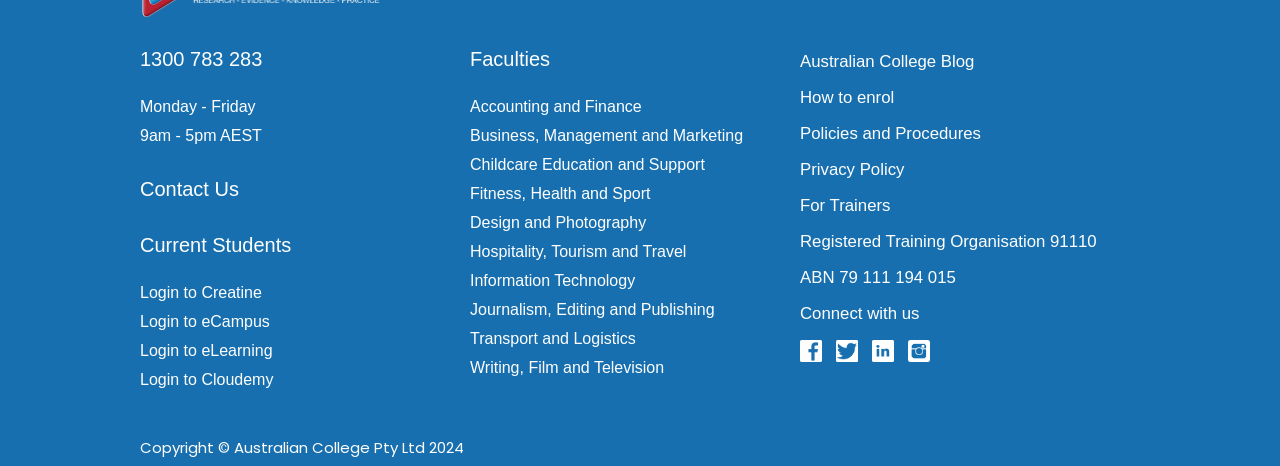Locate the bounding box coordinates of the area you need to click to fulfill this instruction: 'Connect with us on Facebook'. The coordinates must be in the form of four float numbers ranging from 0 to 1: [left, top, right, bottom].

[0.621, 0.73, 0.646, 0.777]